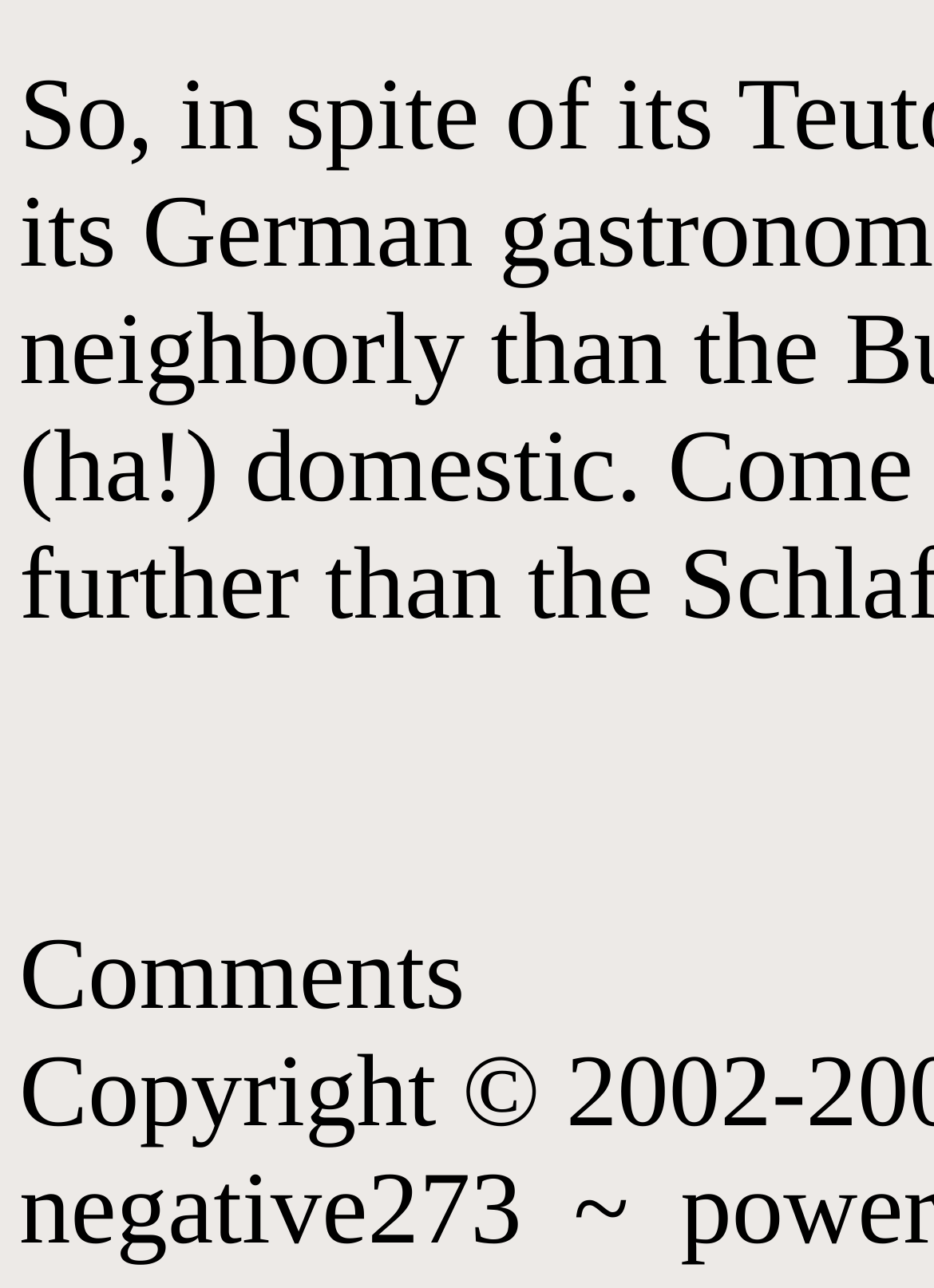Give the bounding box coordinates for the element described as: "negative273".

[0.021, 0.896, 0.559, 0.983]